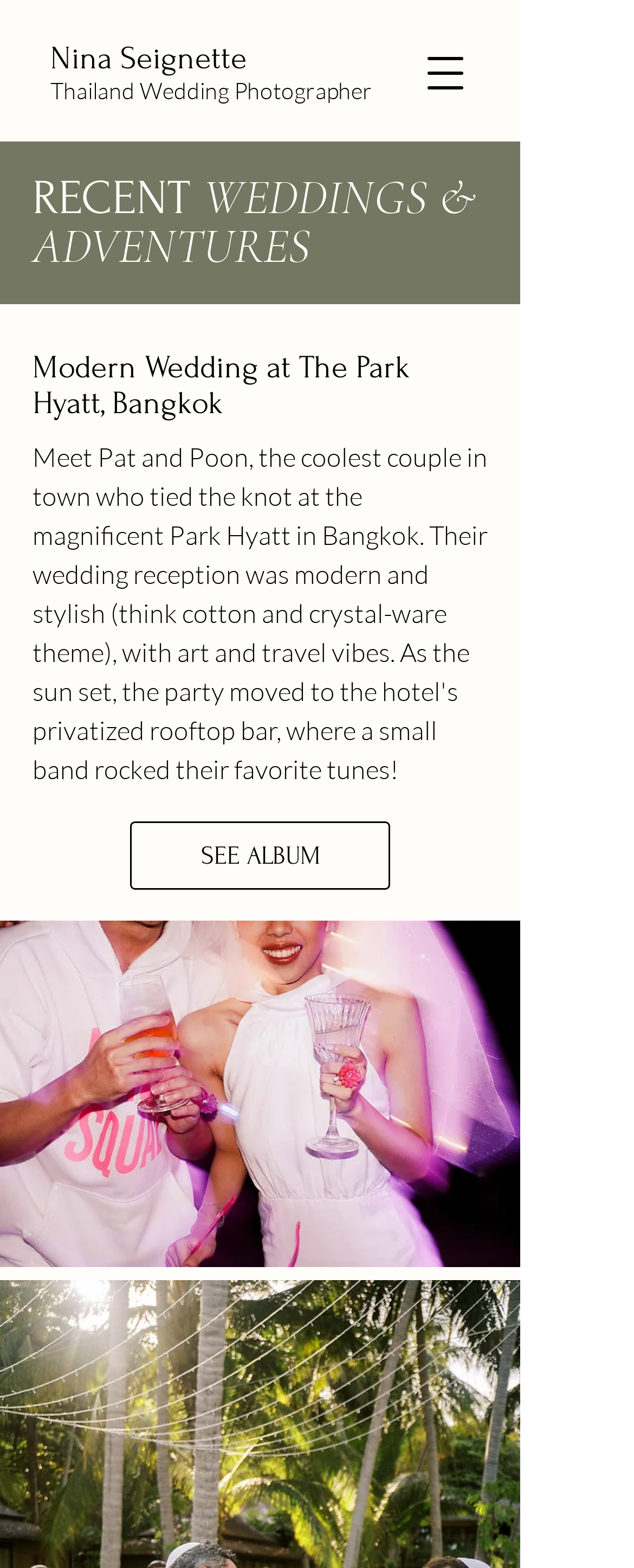Provide a thorough summary of the webpage.

The webpage is a portfolio of a wedding photographer in Thailand, showcasing recent albums. At the top left, there is a link to the photographer's name, "Nina Seignette", and next to it, a link to "Thailand Wedding Photographer". On the top right, there is a button to open a navigation menu. 

Below the top section, there is a heading "RECENT WEDDINGS & ADVENTURES" that spans across the page. Underneath, there is a subheading "Modern Wedding at The Park Hyatt, Bangkok". To the right of the subheading, there is a link "SEE ALBUM". 

Taking up most of the page is a large image, "Pat and Poon 26feb22 _ Nina Seignette Photography_fullsize-08109_websize.jpg", which is likely a wedding photo from the album.